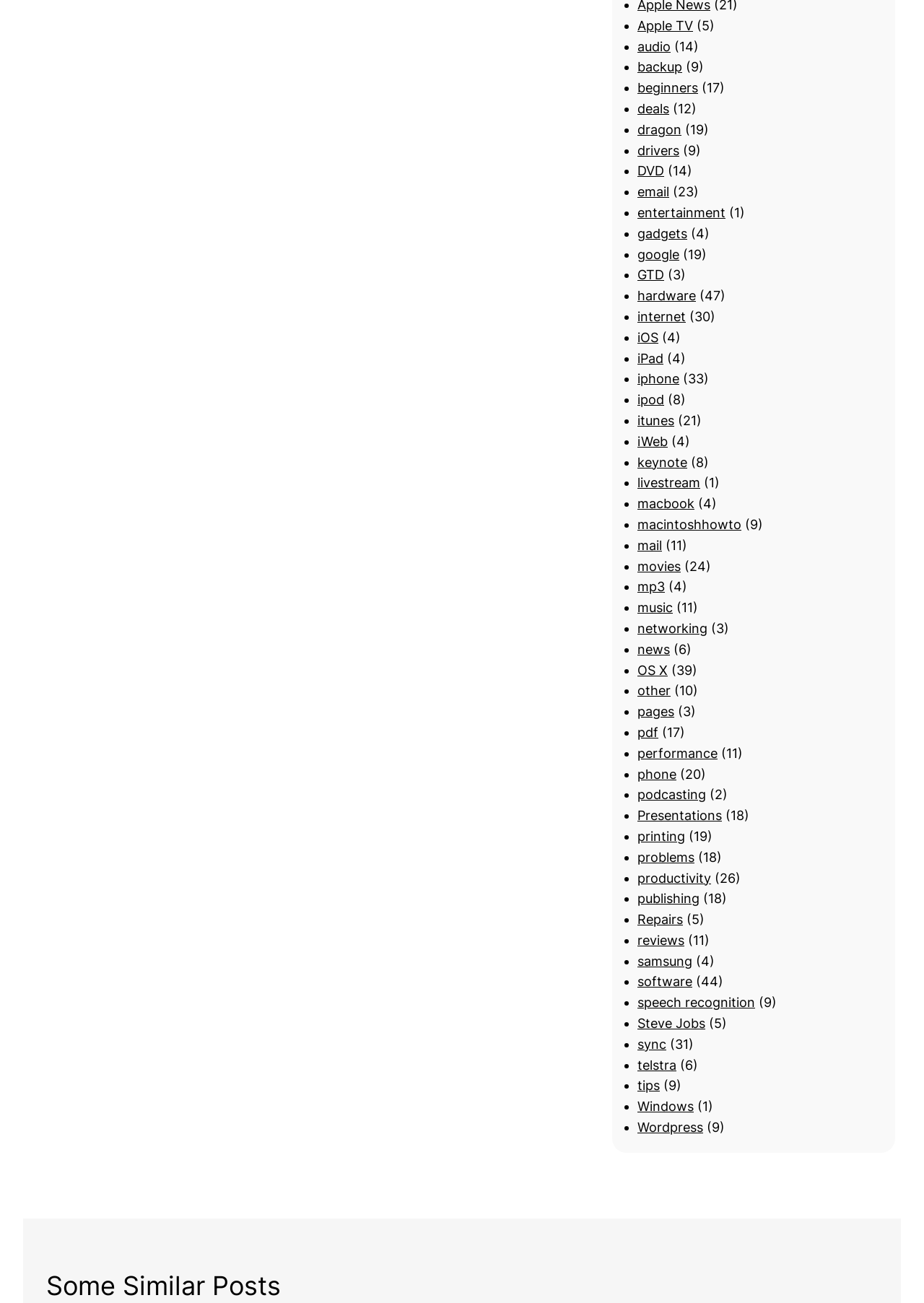Please provide a one-word or phrase answer to the question: 
What is the category that comes after 'gadgets'?

google